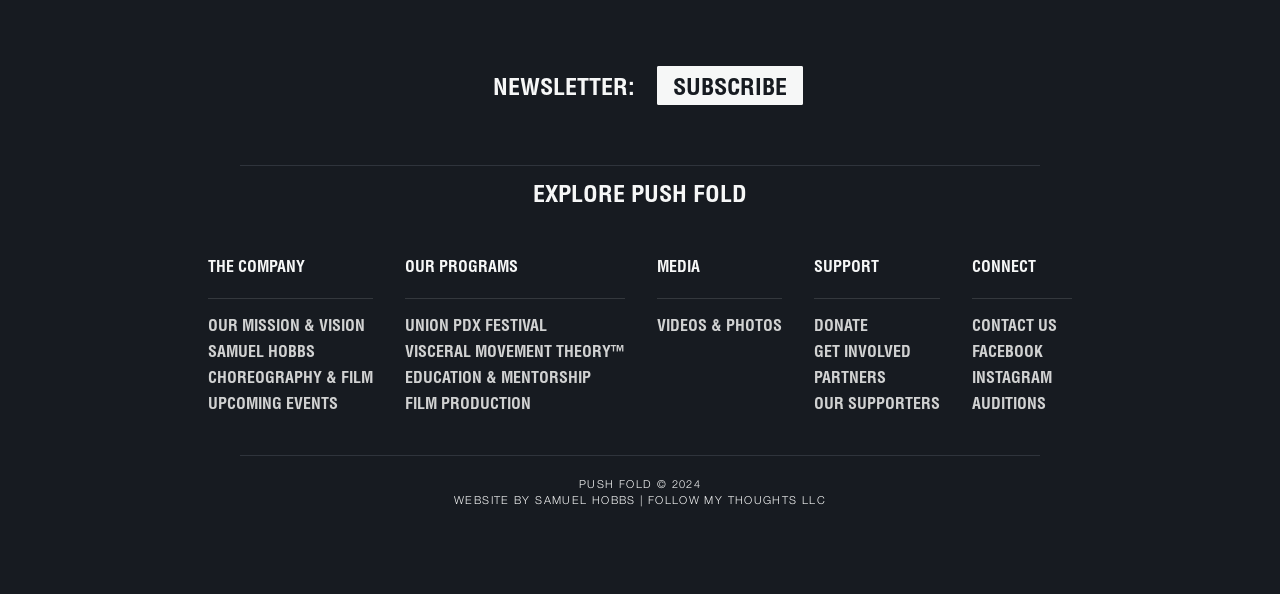Please specify the coordinates of the bounding box for the element that should be clicked to carry out this instruction: "Explore upcoming events". The coordinates must be four float numbers between 0 and 1, formatted as [left, top, right, bottom].

[0.162, 0.661, 0.291, 0.705]